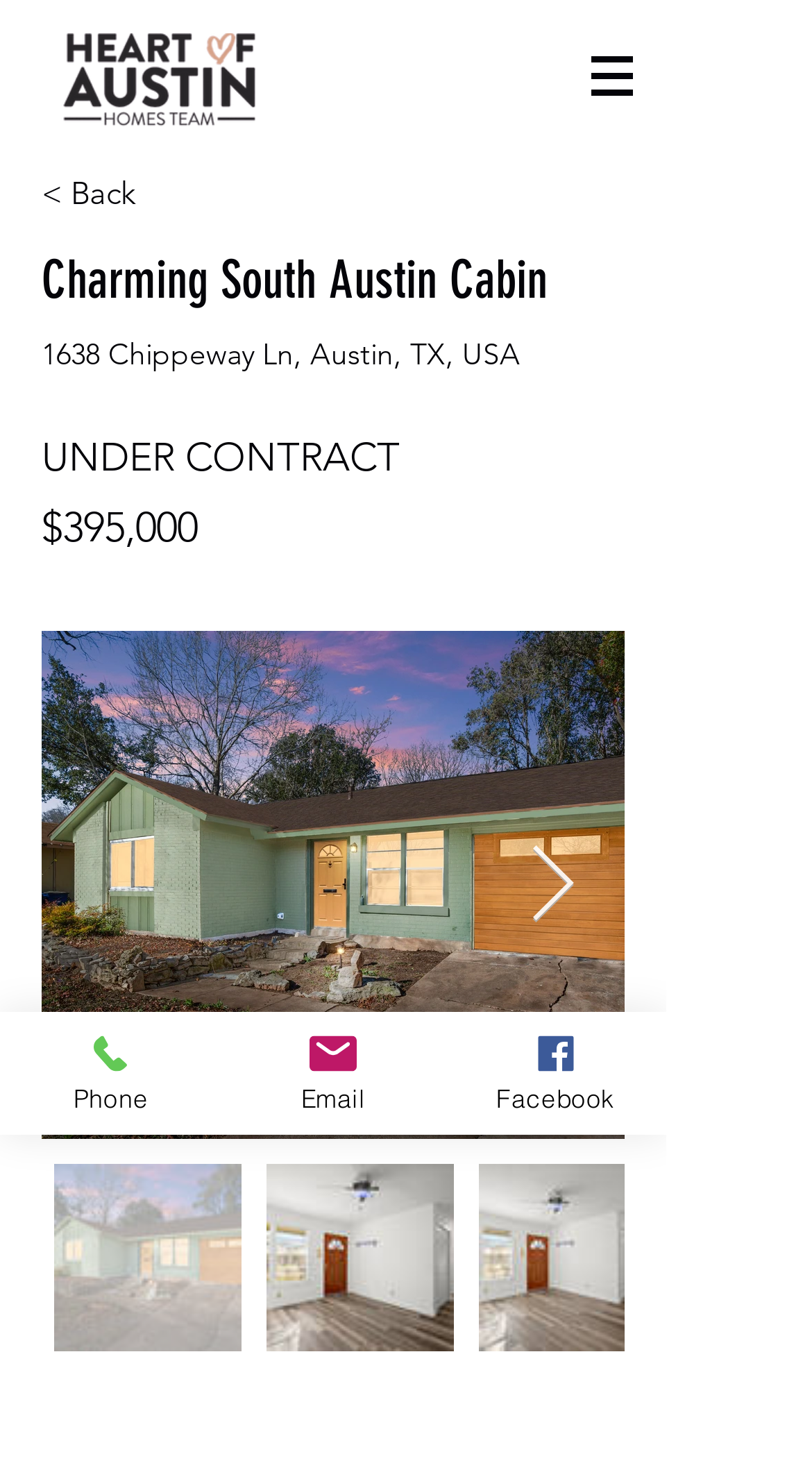Describe all visible elements and their arrangement on the webpage.

This webpage appears to be a real estate listing for a charming cabin in South Austin, Texas. At the top left of the page, there is a logo for "HOAHT" and a link to go back to a previous page. The main title of the page, "Charming South Austin Cabin", is prominently displayed in a heading element, accompanied by the address "1638 Chippeway Ln, Austin, TX, USA" and the status "UNDER CONTRACT". The price of the property, "$395,000", is also displayed.

Below the title and address, there is a large button that spans most of the width of the page. On the right side of the page, there is a navigation menu with a button that has a popup menu. The menu button is accompanied by a small image.

Further down the page, there are three links to contact the real estate agent, labeled "Phone", "Email", and "Facebook", each accompanied by a small image. These links are positioned at the bottom left of the page.

There are also two buttons, one labeled "Next Item" with a small image, positioned at the bottom right of the page.